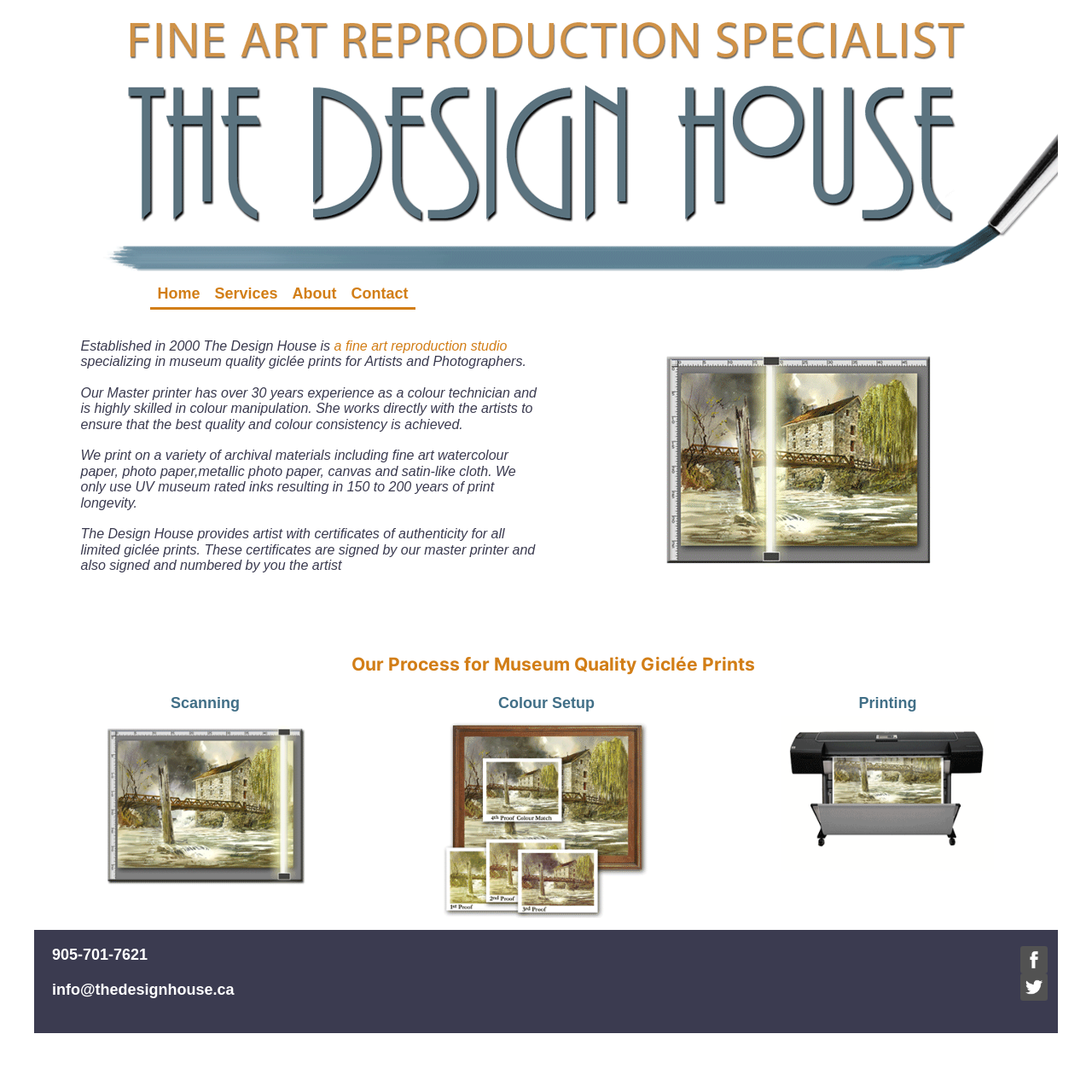Specify the bounding box coordinates (top-left x, top-left y, bottom-right x, bottom-right y) of the UI element in the screenshot that matches this description: Services

[0.189, 0.257, 0.261, 0.283]